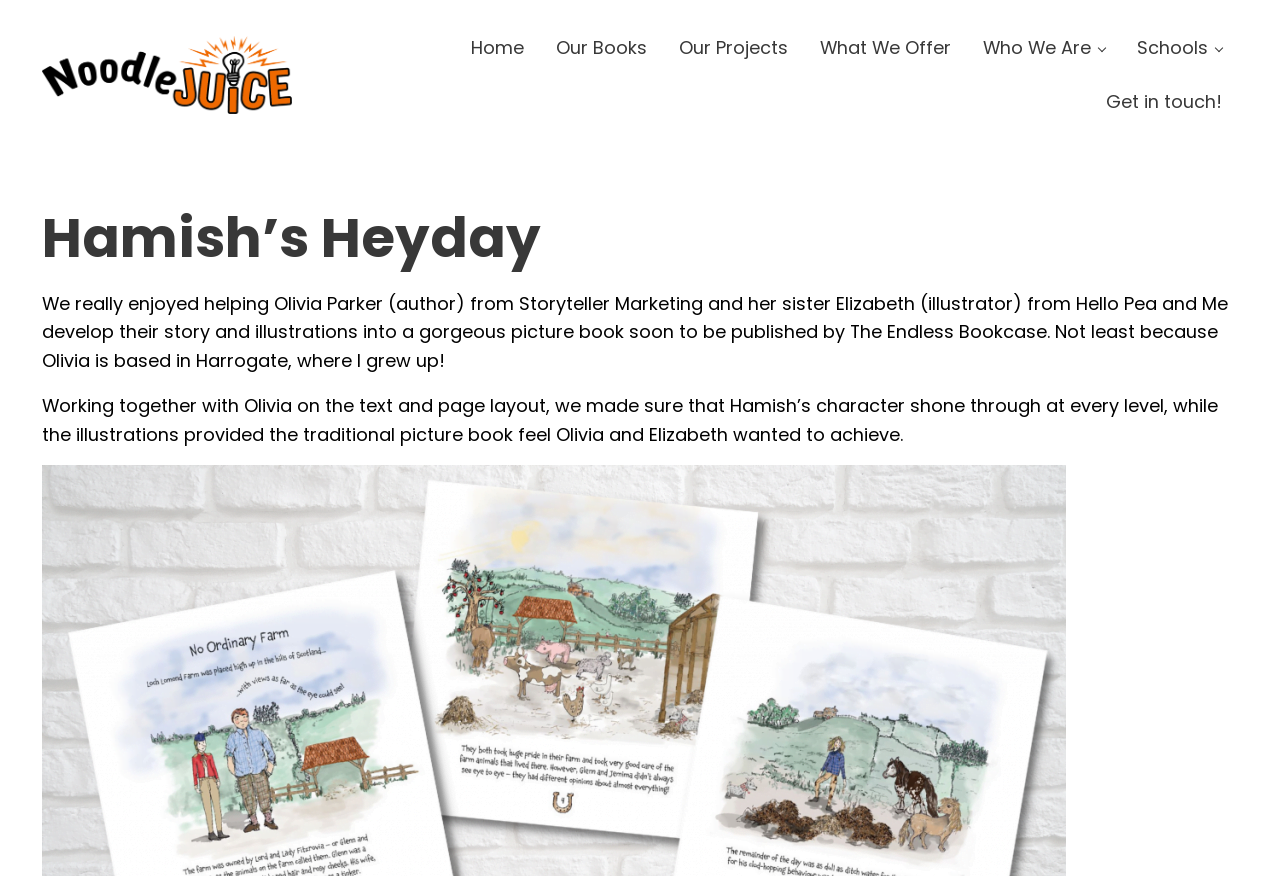Where is Olivia based?
Please provide a single word or phrase answer based on the image.

Harrogate